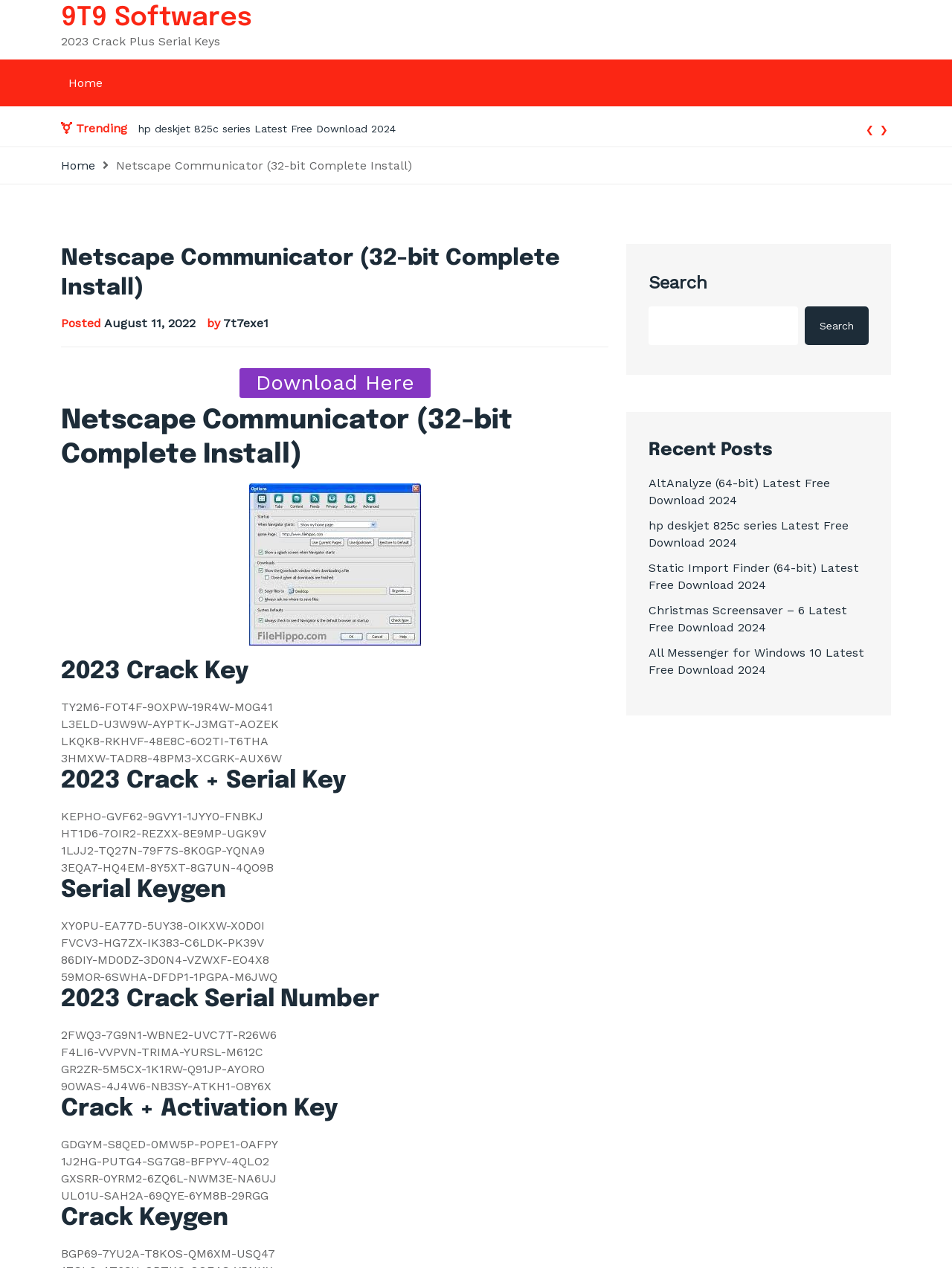What is the purpose of the search bar?
Using the details shown in the screenshot, provide a comprehensive answer to the question.

The search bar is located on the webpage, suggesting that its purpose is to allow users to search for specific software downloads or related content on the website.